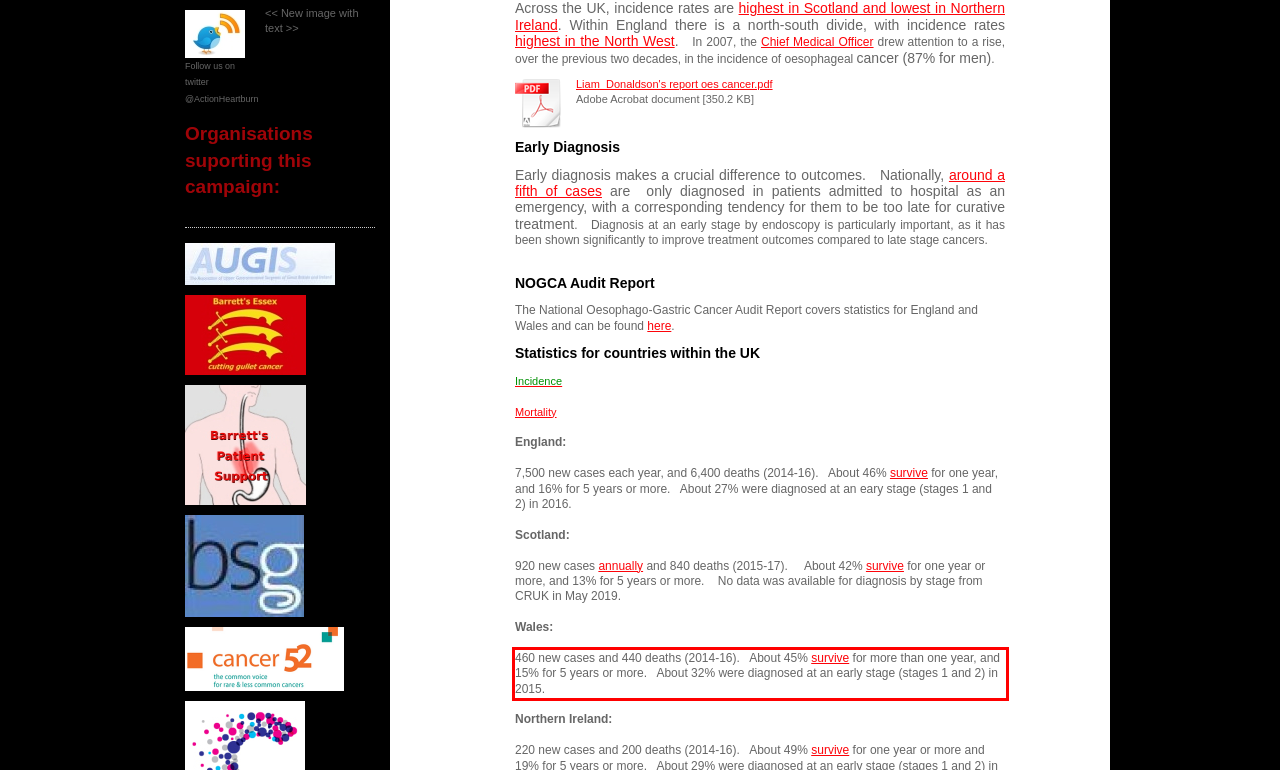Given a screenshot of a webpage, locate the red bounding box and extract the text it encloses.

460 new cases and 440 deaths (2014-16). About 45% survive for more than one year, and 15% for 5 years or more. About 32% were diagnosed at an early stage (stages 1 and 2) in 2015.